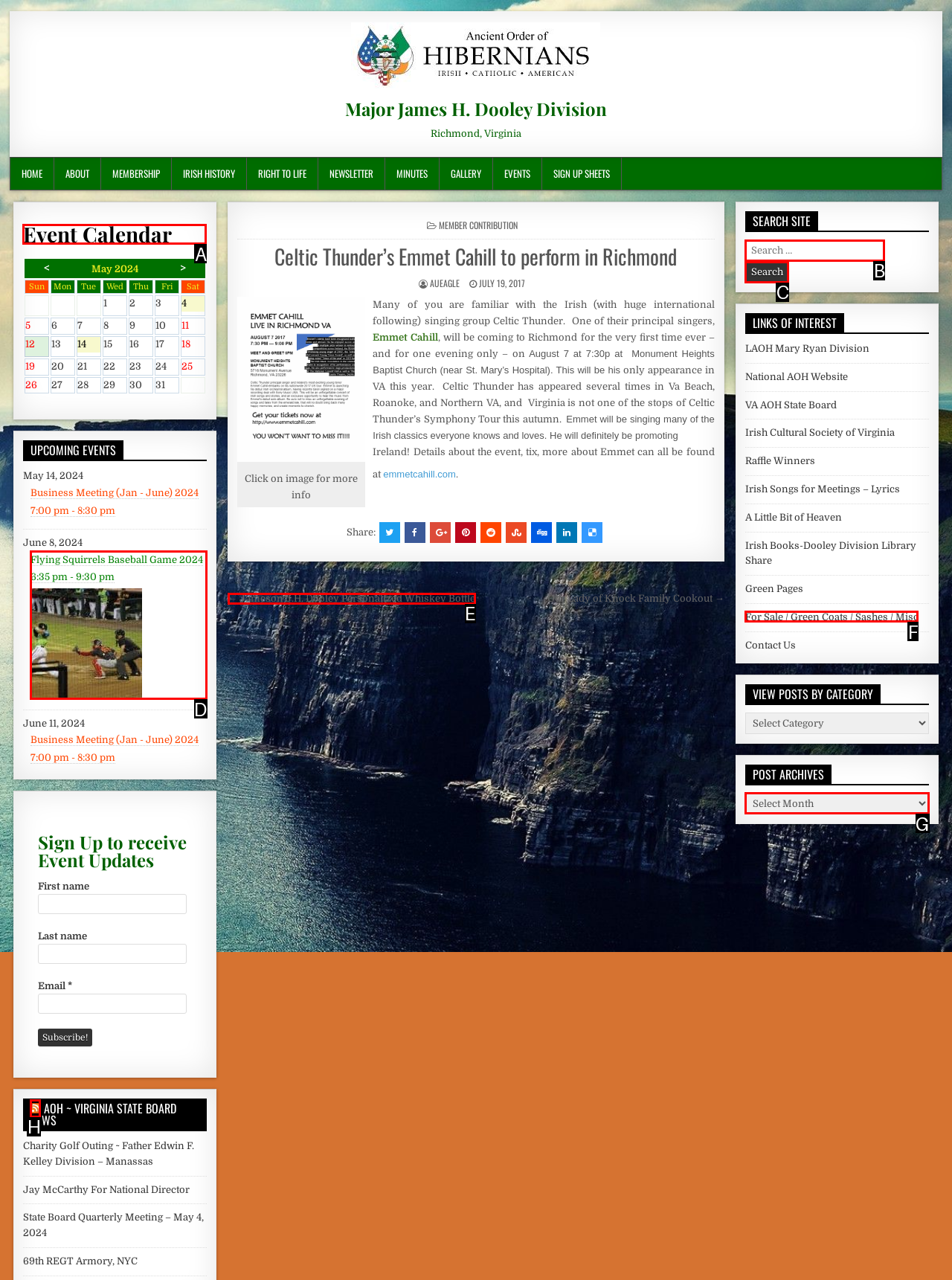Tell me the correct option to click for this task: View the event calendar
Write down the option's letter from the given choices.

A